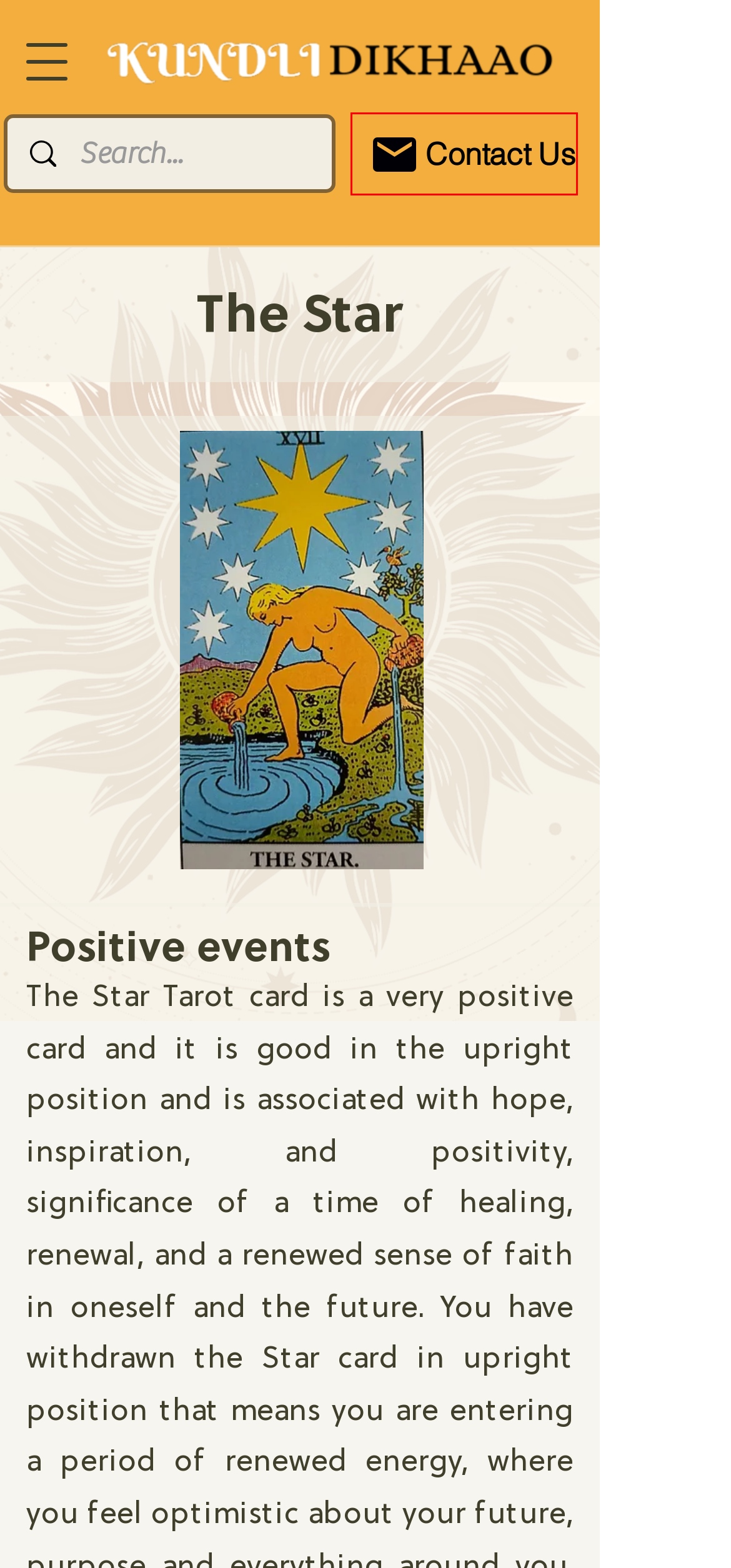You are provided with a screenshot of a webpage highlighting a UI element with a red bounding box. Choose the most suitable webpage description that matches the new page after clicking the element in the bounding box. Here are the candidates:
A. Kundli Dikhao | Free Online Horoscope and Tarot Reading with Lata Jain
B. Medical Astrology | Effects, Remedies, and Analysis | Kundli Dikhao
C. Learn Occult | KUNDALI DIKHAO
D. About Us | Kundli Dikhao
E. Contact Us | KUNDALI DIKHAO
F. Tarot | KUNDALI DIKHAO
G. Effective Astrological Remedies for Life's Challenges | KundliDikhao
H. Kundli Dikhao Blog - Astrology

E